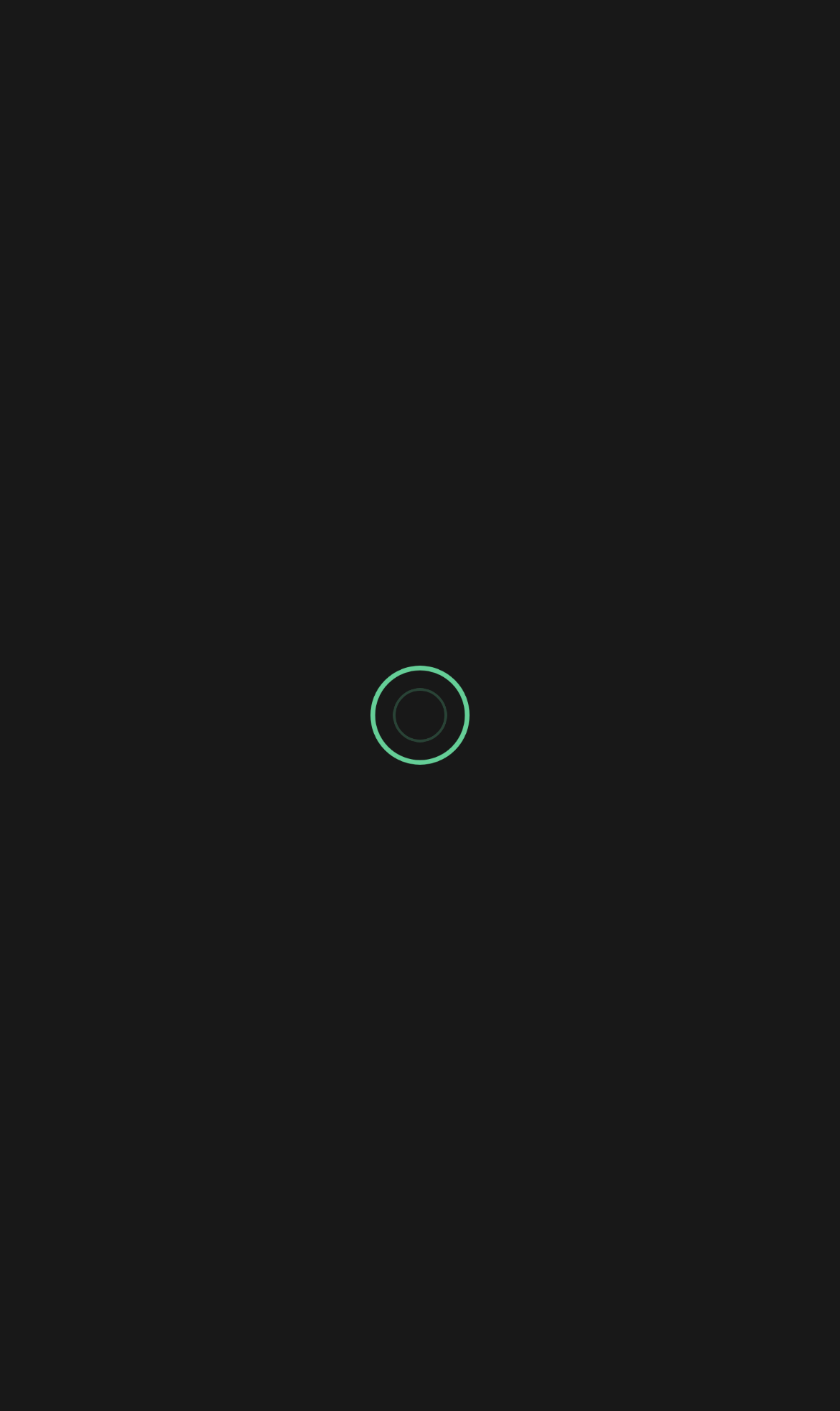Generate a comprehensive description of the webpage.

The webpage is about Global Business Marketing, specifically focusing on LACCM. At the top-left corner, there is a date "12/05/2024" displayed. Below it, there is a link to "LACCM" accompanied by an image with the same name. 

On the top navigation bar, there are several links to different categories, including "BUSINESS MARKETING", "BUSINESS NEWS", "BUSINESS PLAN", "BUSINESS STRATEGY", "FINANCE", and "SMALL BUSINESS". These links are positioned horizontally, with "BUSINESS MARKETING" on the left and "SMALL BUSINESS" on the right.

To the right of the navigation bar, there is a search icon represented by "\uf002". Below the navigation bar, there is a breadcrumb navigation section with links to "Home" and "Global Business Marketing". 

The main content of the webpage is headed by "Global Business Marketing" and has a subheading "Business News". The article has a reading time of "5 min read" and was published "2 years ago" by "Lemuria".